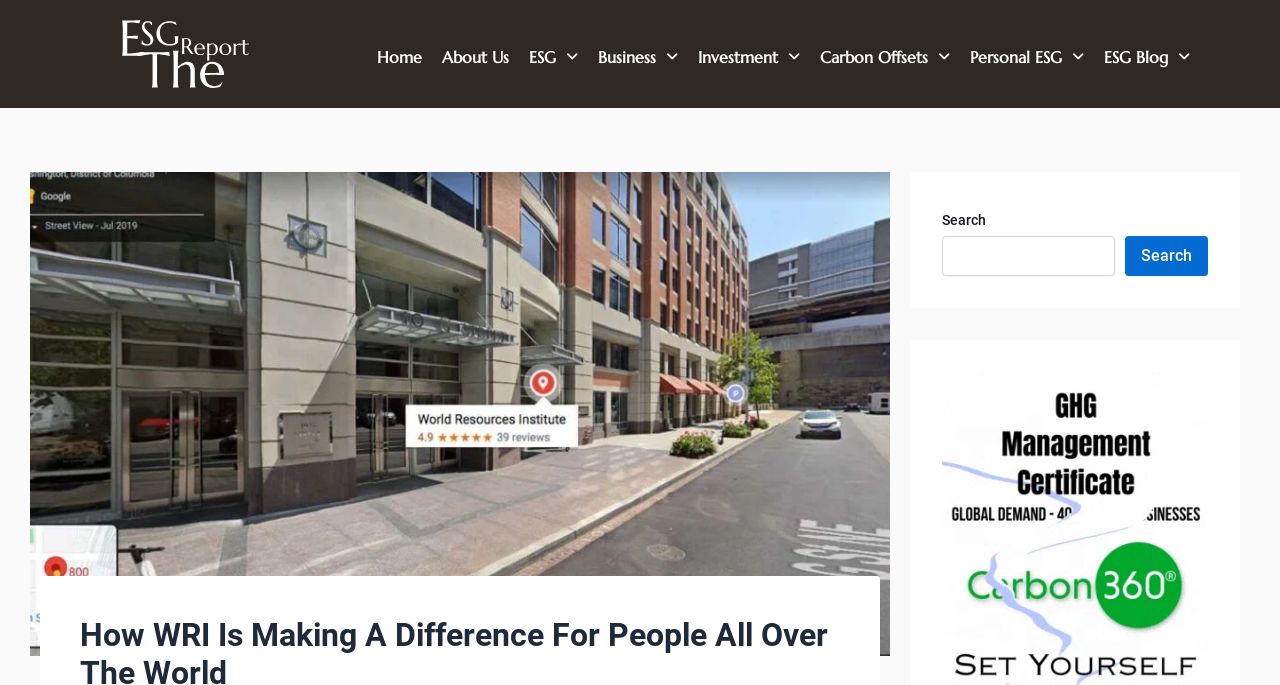Pinpoint the bounding box coordinates of the area that must be clicked to complete this instruction: "Read the 'ESG Blog'".

[0.855, 0.051, 0.938, 0.115]